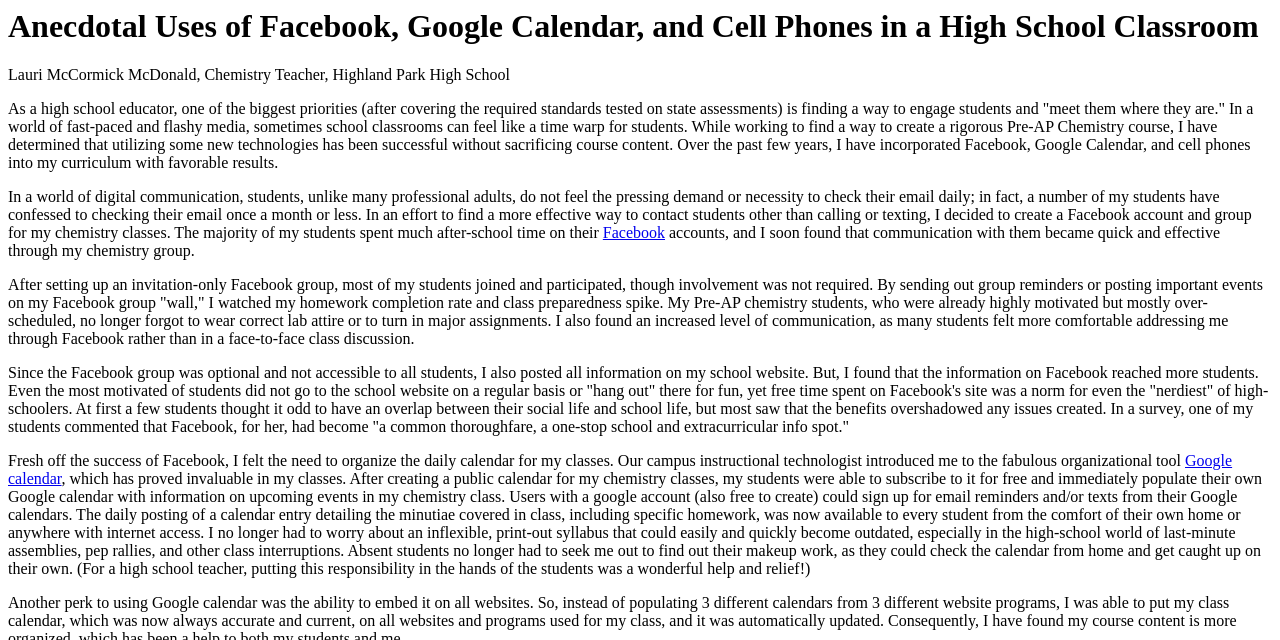What benefit did the author find in using Google Calendar?
Respond to the question with a well-detailed and thorough answer.

The author mentions that students could subscribe to the Google Calendar and get email reminders and/or texts, which suggests that one of the benefits of using Google Calendar was that students could stay informed and organized.